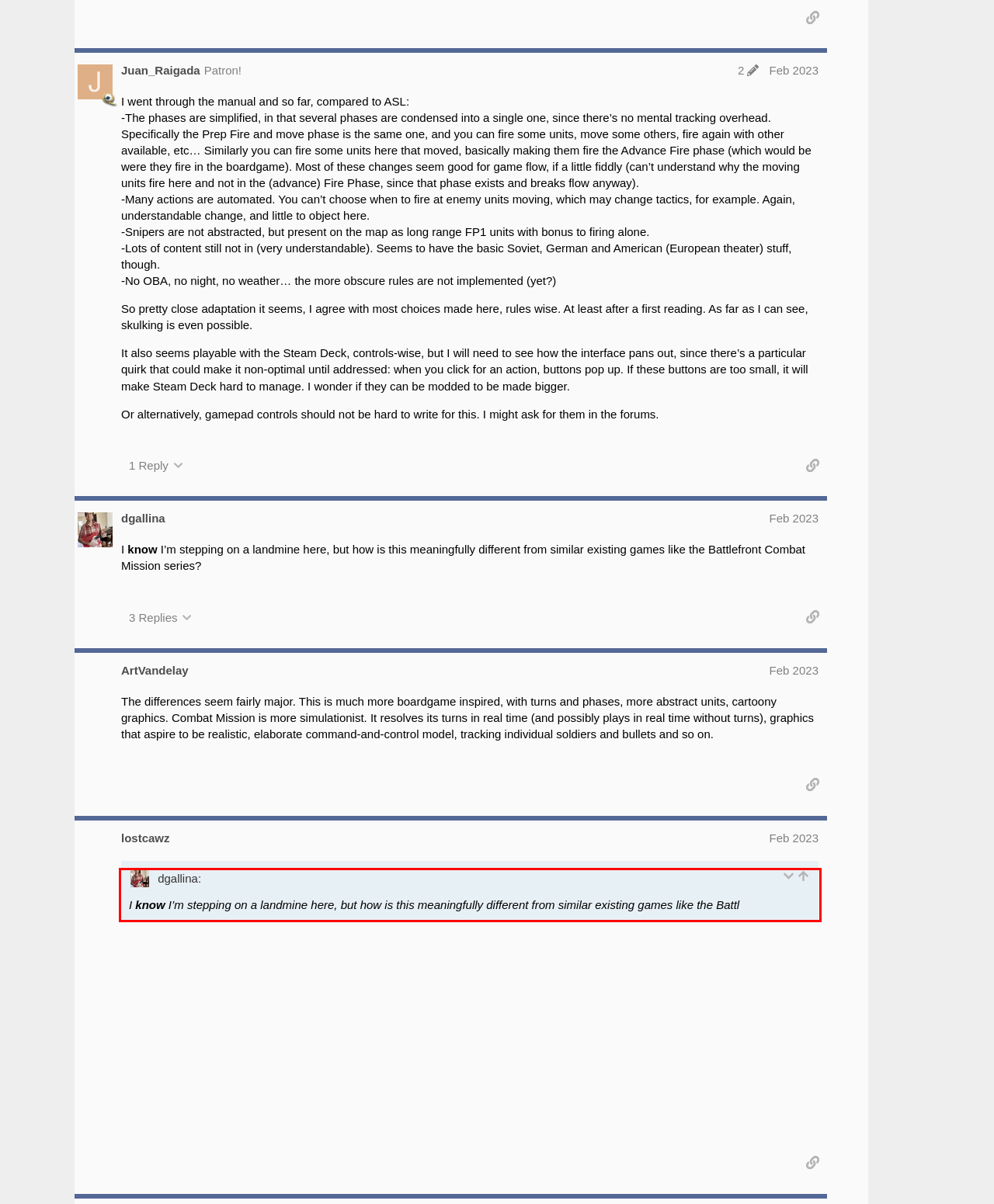Review the screenshot of the webpage and recognize the text inside the red rectangle bounding box. Provide the extracted text content.

Seems very straightforward so far, which has me scratching my head at the ASL associations. I would have assumed an ASL-inspired game would be a lot more, well…elaborate. More complex, with more detail, harder to learn. But this thing looks positively casual to me. Surely ASL isn’t this simple?